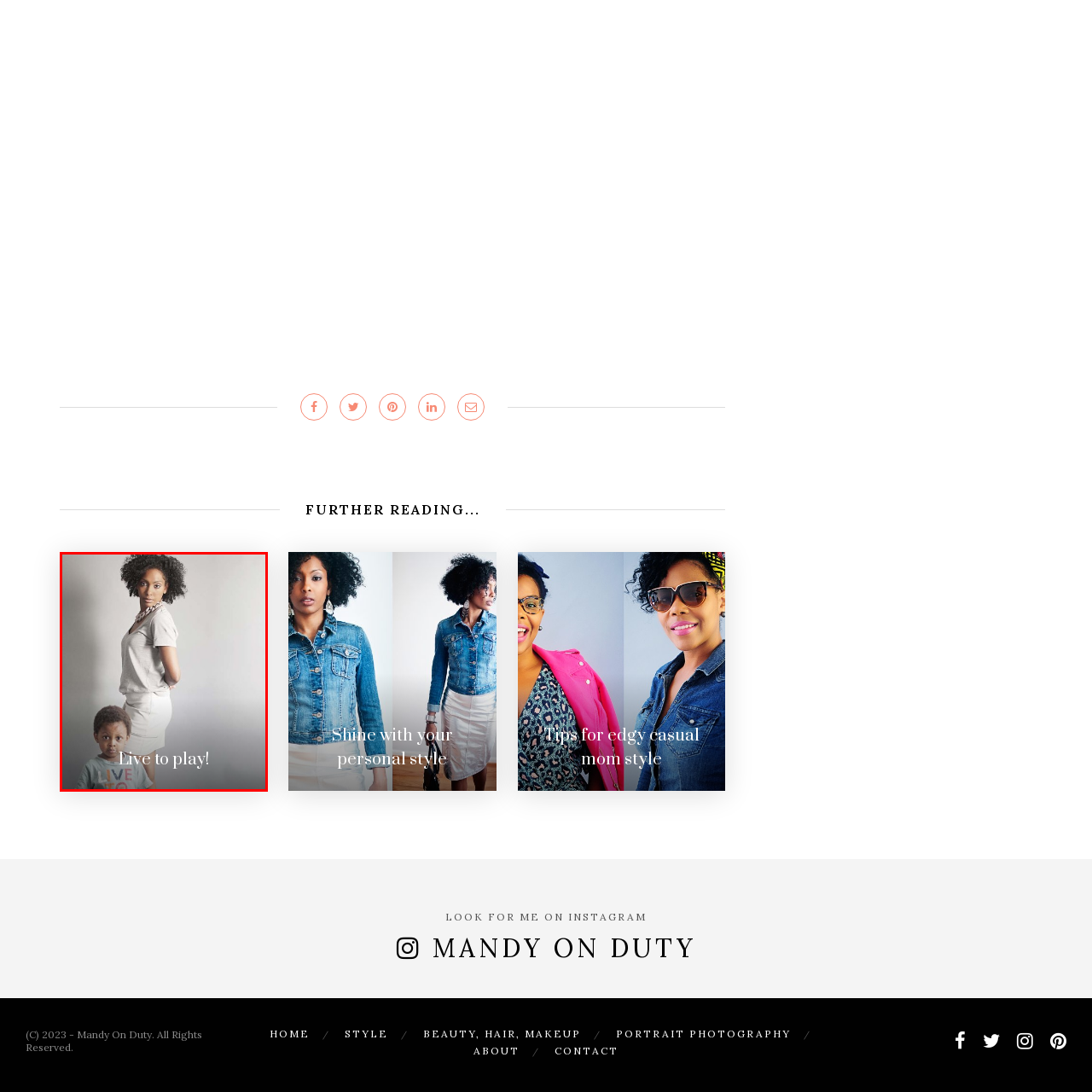Explain thoroughly what is happening in the image that is surrounded by the red box.

The image features a stylish mother standing confidently, dressed in a casual gray top and a white skirt. She has a stunning curly hairstyle and is turned slightly to the side, striking a poised pose. In the foreground, her young child stands with an innocent expression, wearing a playful "LIVE TO PLAY" T-shirt, clearly embodying the spirit of childhood joy and exploration. The backdrop is minimalistic, allowing the focus to remain on the mother-child duo, while the phrase "Live to play!" is elegantly centered at the bottom of the image, reinforcing a theme of playful living and vibrant family moments. This visual captures a modern, trendy aesthetic associated with family lifestyle and fashion.